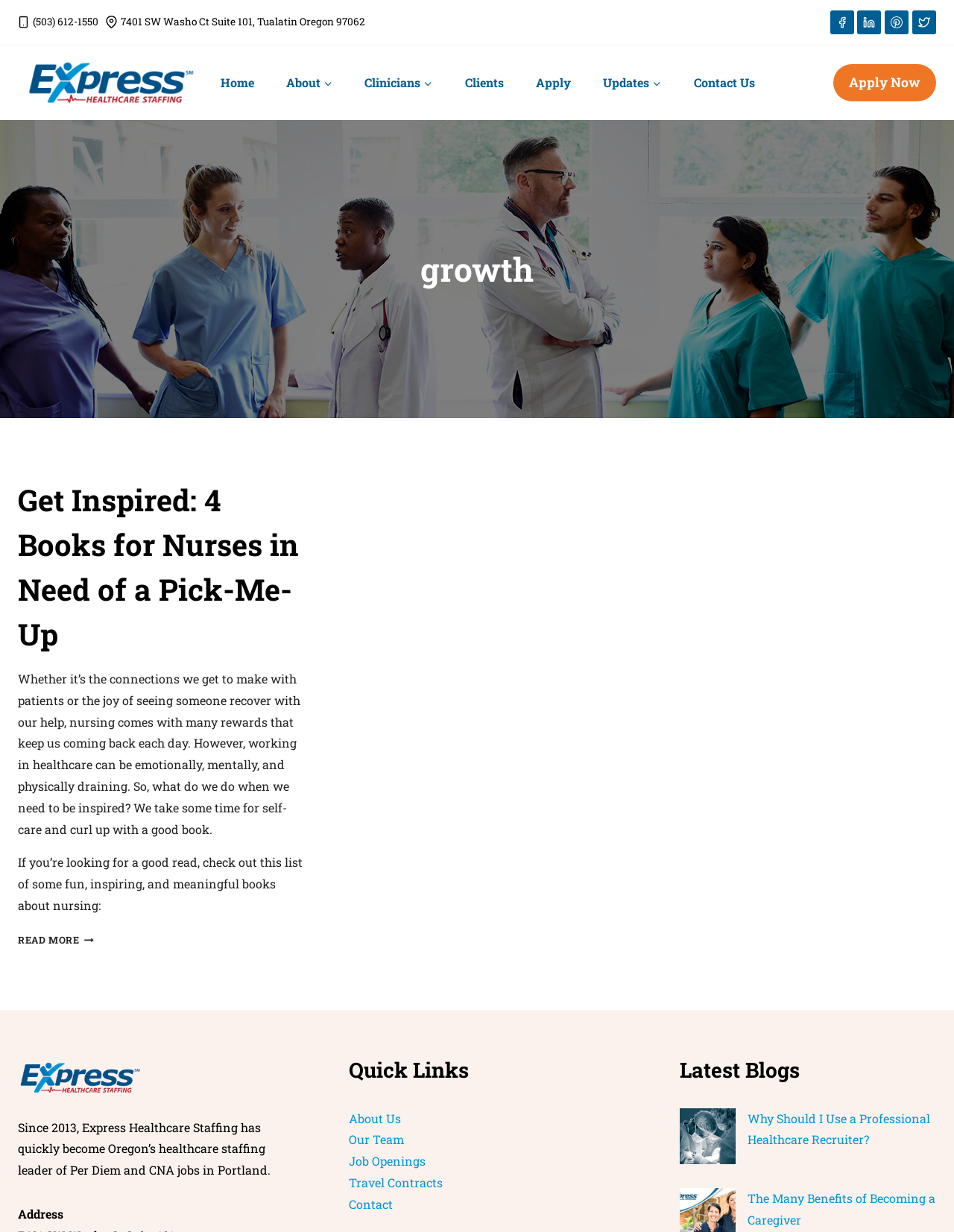What is the purpose of the 'Quick Links' section?
Based on the screenshot, provide your answer in one word or phrase.

To provide easy access to important pages